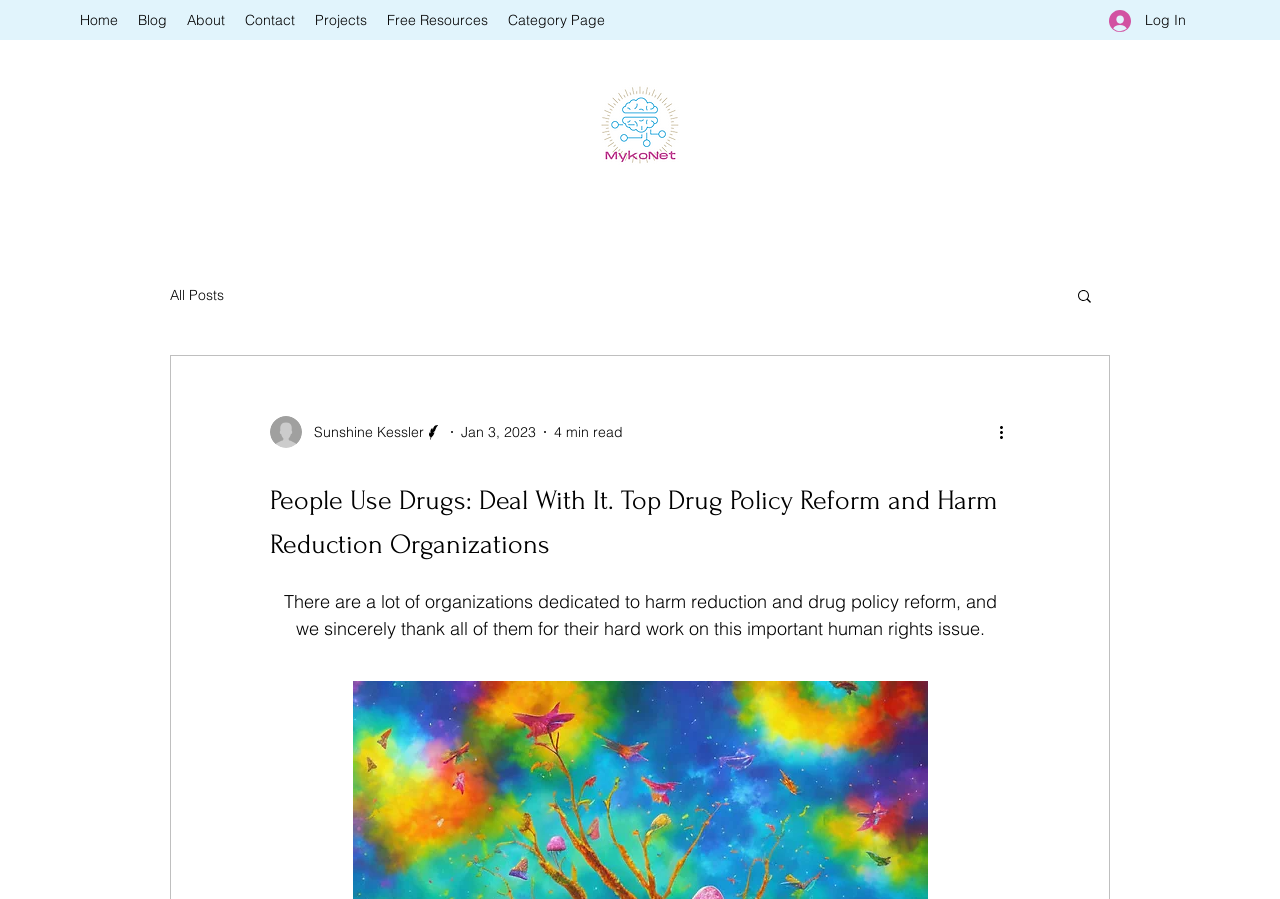Pinpoint the bounding box coordinates of the element to be clicked to execute the instruction: "Search for something".

[0.84, 0.319, 0.855, 0.343]